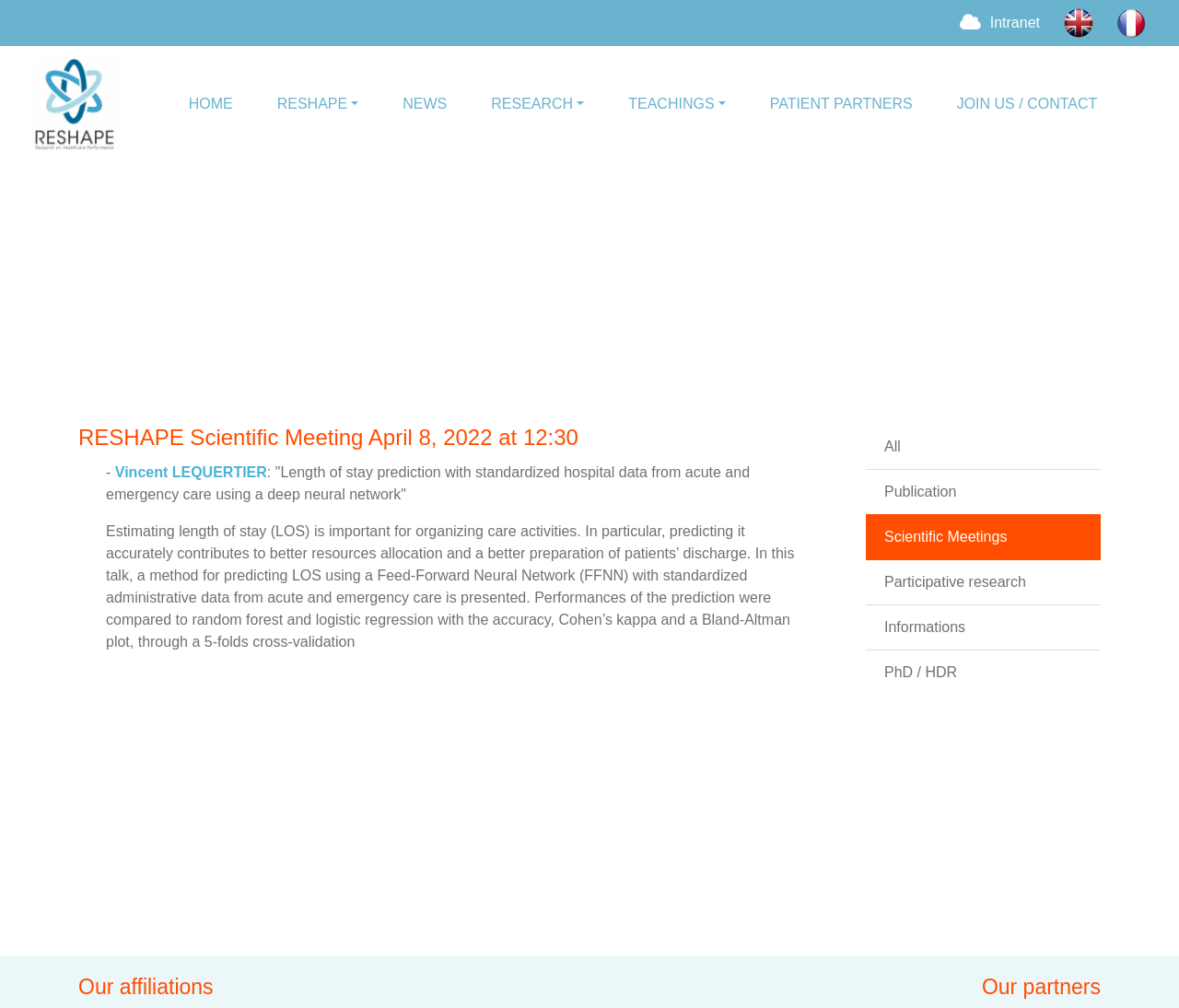Describe in detail what you see on the webpage.

The webpage appears to be a scientific meeting webpage, specifically for the RESHAPE Scientific Meeting on April 8, 2022, at 12:30. 

At the top right corner, there are three language options: Intranet, Anglais, and Français, each accompanied by a small icon. 

Below the language options, there is a navigation menu with links to HOME, RESHAPE, NEWS, RESEARCH, TEACHINGS, PATIENT PARTNERS, and JOIN US / CONTACT. 

The main content of the webpage is a scientific meeting announcement. The title "RESHAPE Scientific Meeting April 8, 2022 at 12:30" is prominently displayed. Below the title, there is a speaker's name, Vincent LEQUERTIER, and the title of the talk, "Length of stay prediction with standardized hospital data from acute and emergency care using a deep neural network". 

The abstract of the talk is provided, which discusses the importance of estimating length of stay in hospitals and presents a method for predicting it using a Feed-Forward Neural Network. 

On the right side of the abstract, there are several links to filter the content, including All, Publication, Scientific Meetings, Participative research, Informations, and PhD / HDR. 

At the bottom of the webpage, there are two sections: "Our affiliations" and "Our partners", which are likely to contain information about the organizations affiliated with or partnering with RESHAPE.